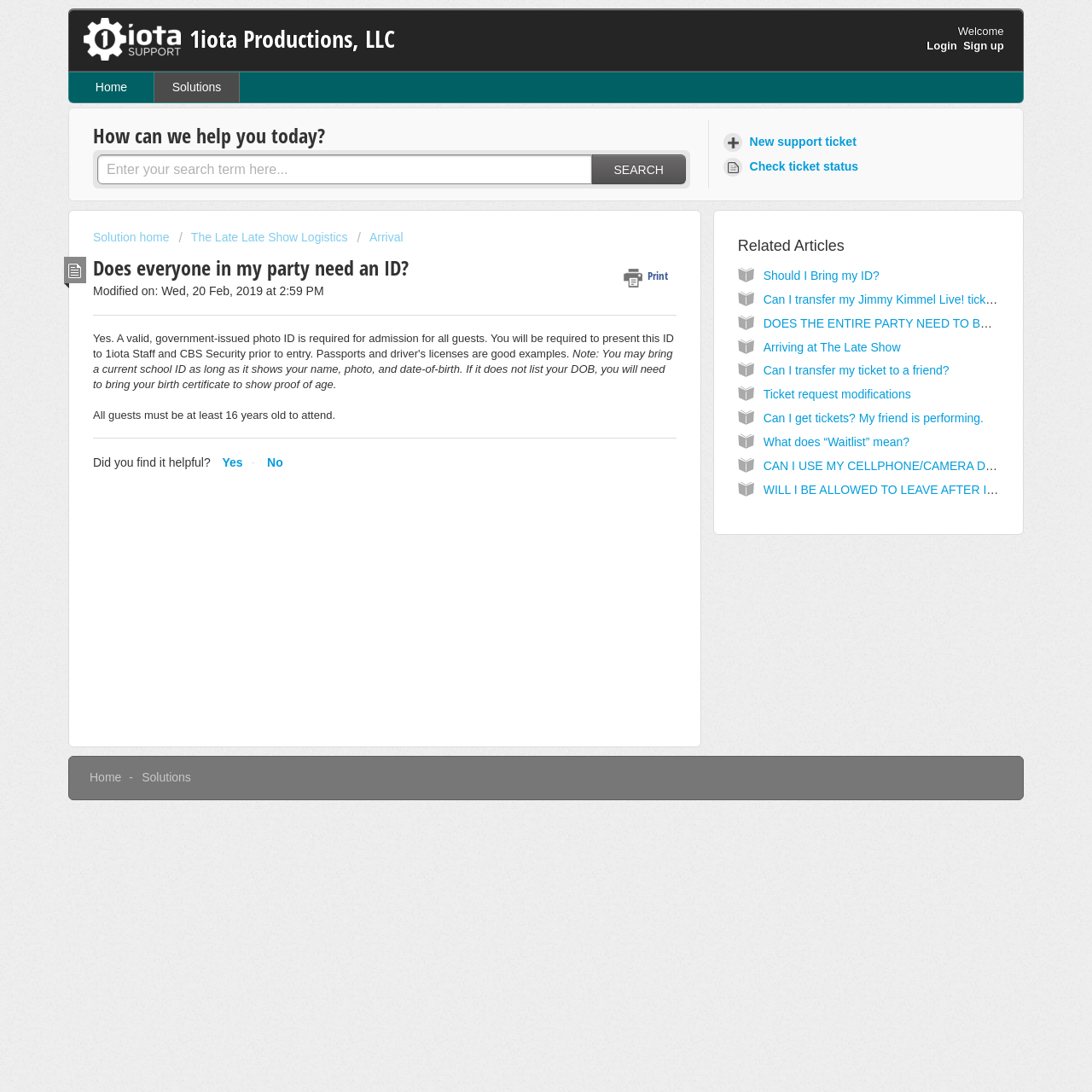Using the provided description What does “Waitlist” mean?, find the bounding box coordinates for the UI element. Provide the coordinates in (top-left x, top-left y, bottom-right x, bottom-right y) format, ensuring all values are between 0 and 1.

[0.699, 0.398, 0.833, 0.411]